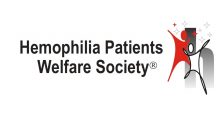What is the focus of the organization's resources?
Craft a detailed and extensive response to the question.

The organization's resources are focused on patients and their families, as indicated by the logo's emphasis on community support and education for managing hemophilia. The design suggests that the organization is dedicated to providing resources and support to those affected by hemophilia and similar blood disorders.